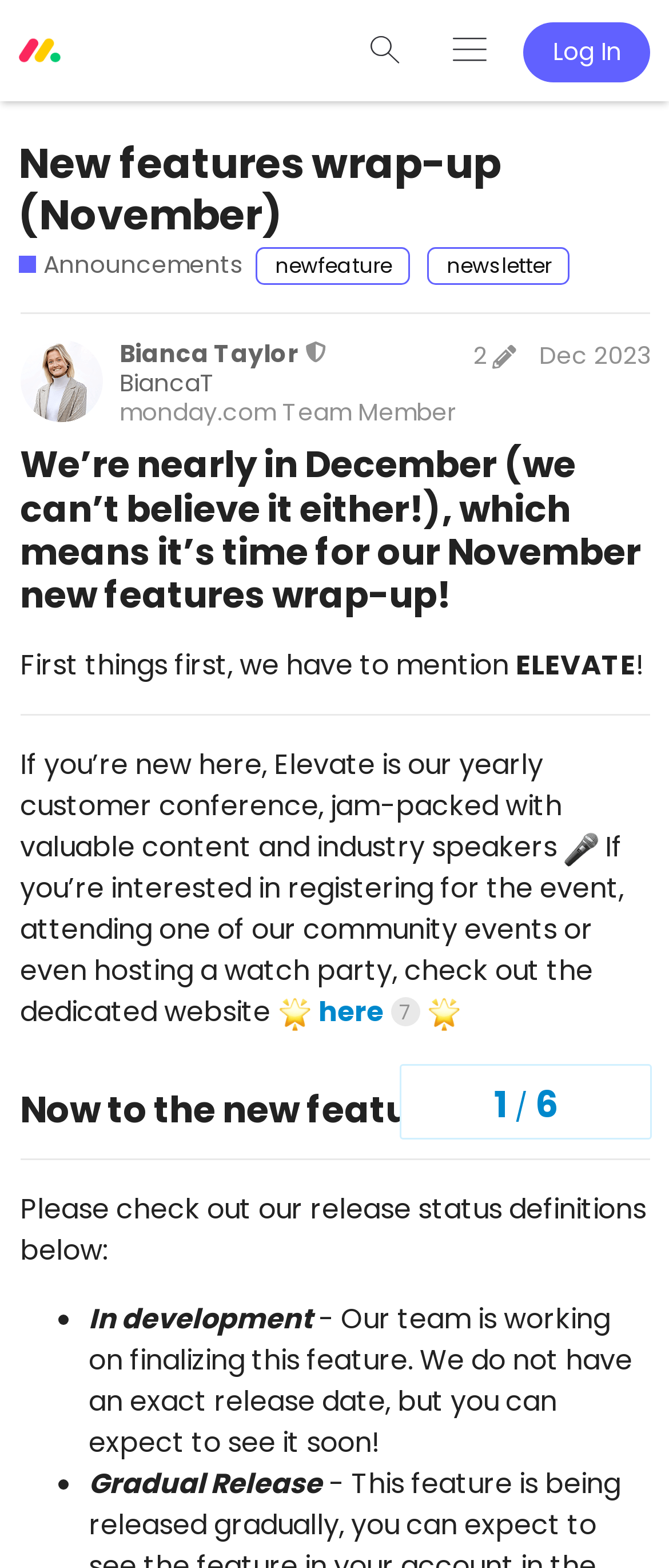Based on the image, please elaborate on the answer to the following question:
What is the name of the community forum?

The name of the community forum can be found in the header section of the webpage, where it is written as 'monday Community Forum'.